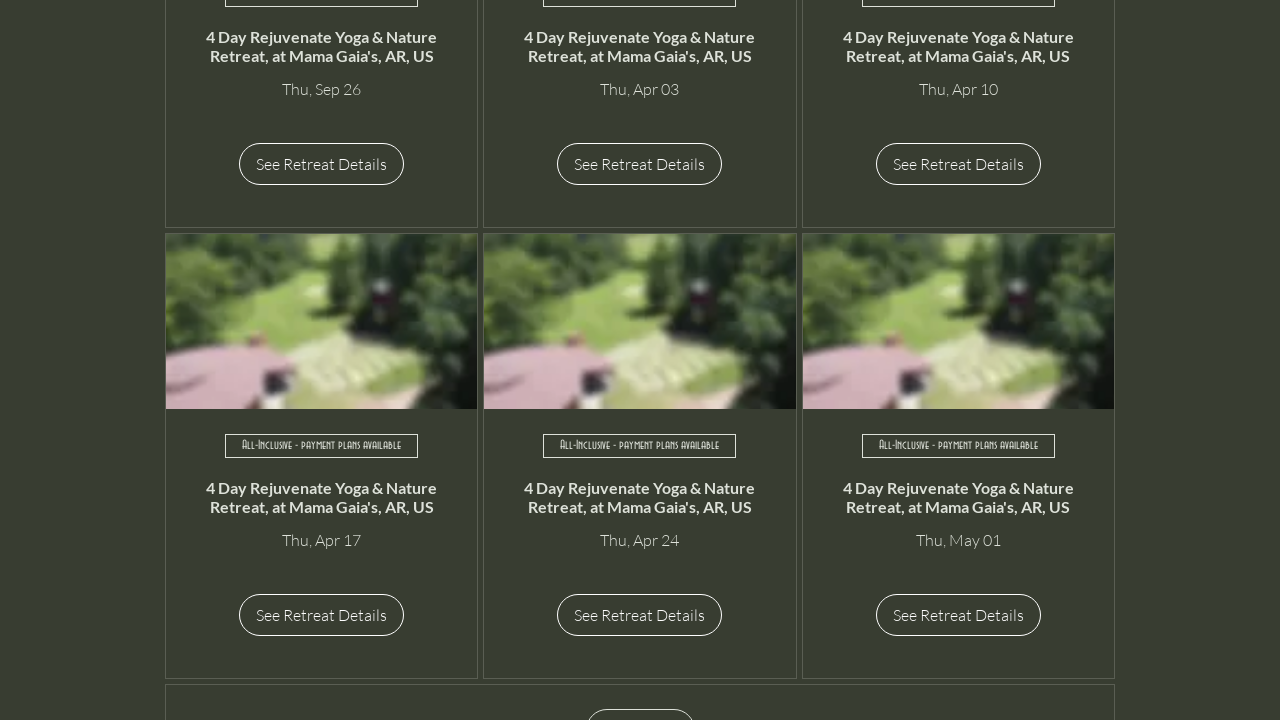Can you find the bounding box coordinates for the UI element given this description: "See Retreat Details"? Provide the coordinates as four float numbers between 0 and 1: [left, top, right, bottom].

[0.684, 0.825, 0.813, 0.883]